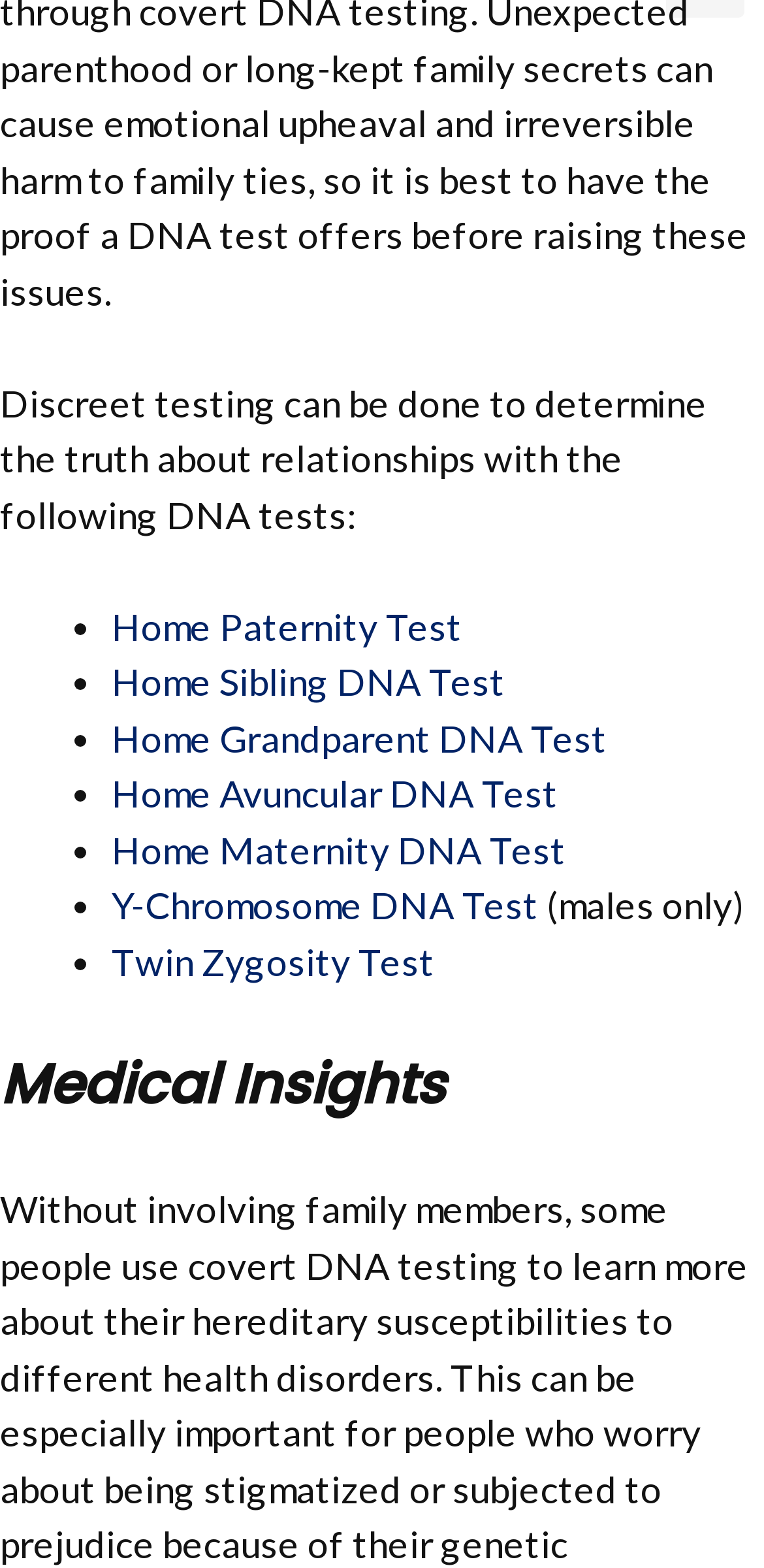What section is below the list of DNA tests?
From the details in the image, provide a complete and detailed answer to the question.

The webpage has a section titled 'Medical Insights' below the list of DNA tests, indicating a separate section for medical-related information.